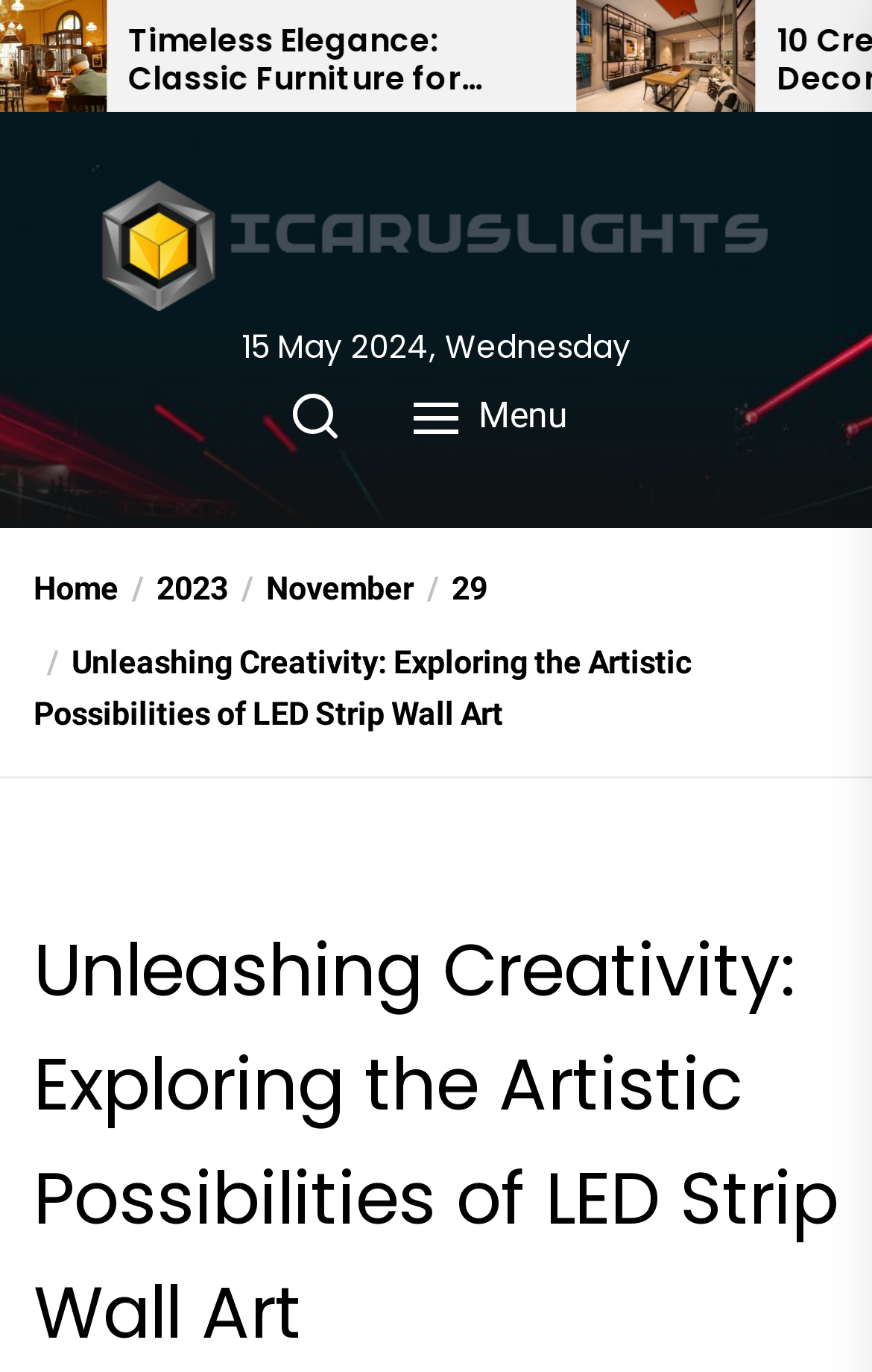Locate the bounding box coordinates of the element to click to perform the following action: 'Toggle the 'Menu''. The coordinates should be given as four float values between 0 and 1, in the form of [left, top, right, bottom].

[0.436, 0.271, 0.703, 0.336]